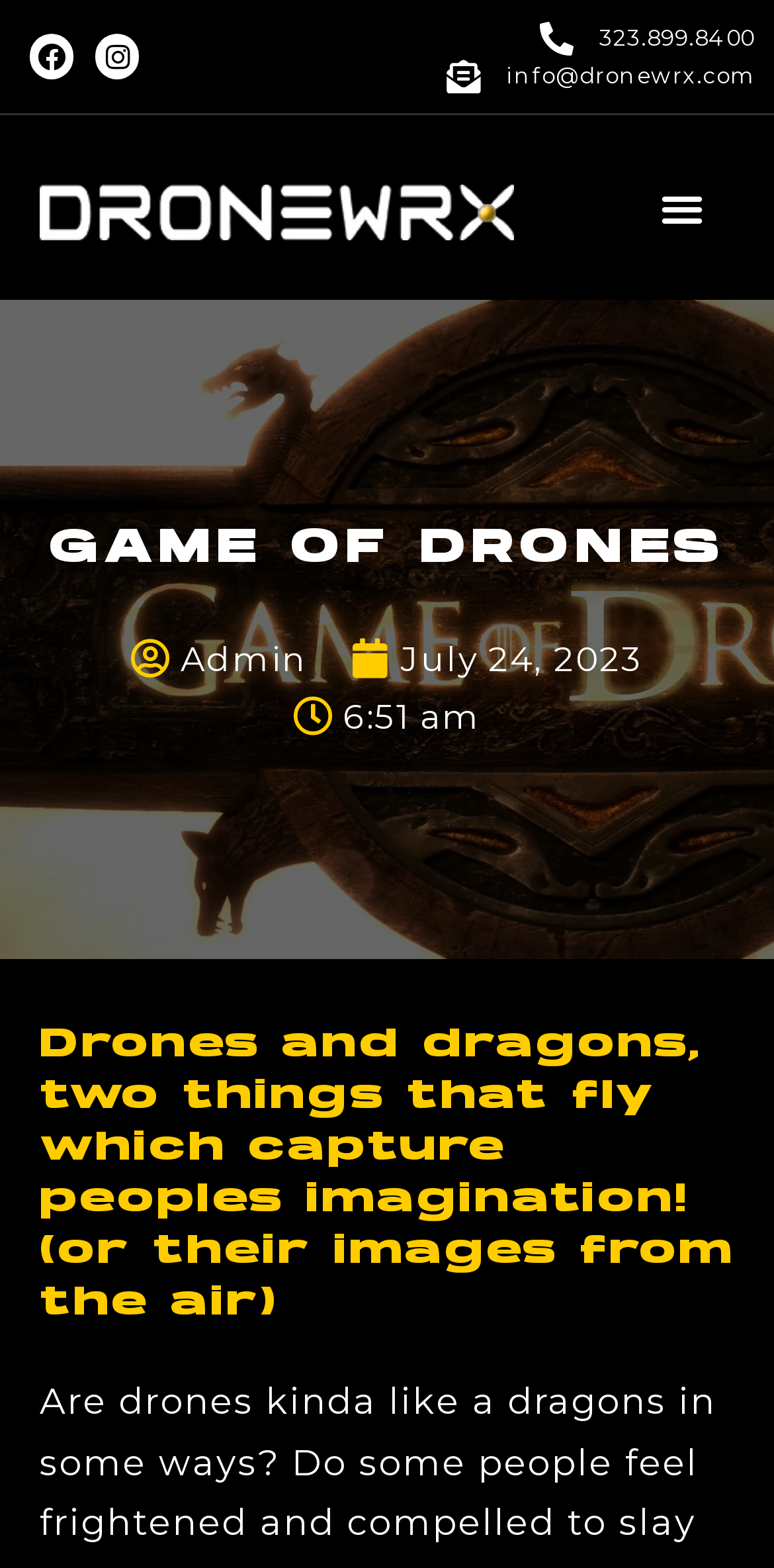Produce an extensive caption that describes everything on the webpage.

The webpage is about a humorous comparison between drones and dragons, with a focus on rising anti-drone sentiment and advancements in anti-drone technology. 

At the top left corner, there are three social media links: Facebook, Instagram, and a phone number. Next to the phone number, there is an email address. 

On the top right corner, there is a menu toggle button. 

Below the social media links, there is a large heading "GAME OF DRONES" that spans almost the entire width of the page. 

Under the heading, there are two links: "Admin" and a date "July 24, 2023". Next to the date, there is a timestamp "6:51 am". 

The main content of the page starts with a heading that compares drones and dragons, mentioning how they capture people's imagination. This heading is positioned near the middle of the page and takes up most of the width.